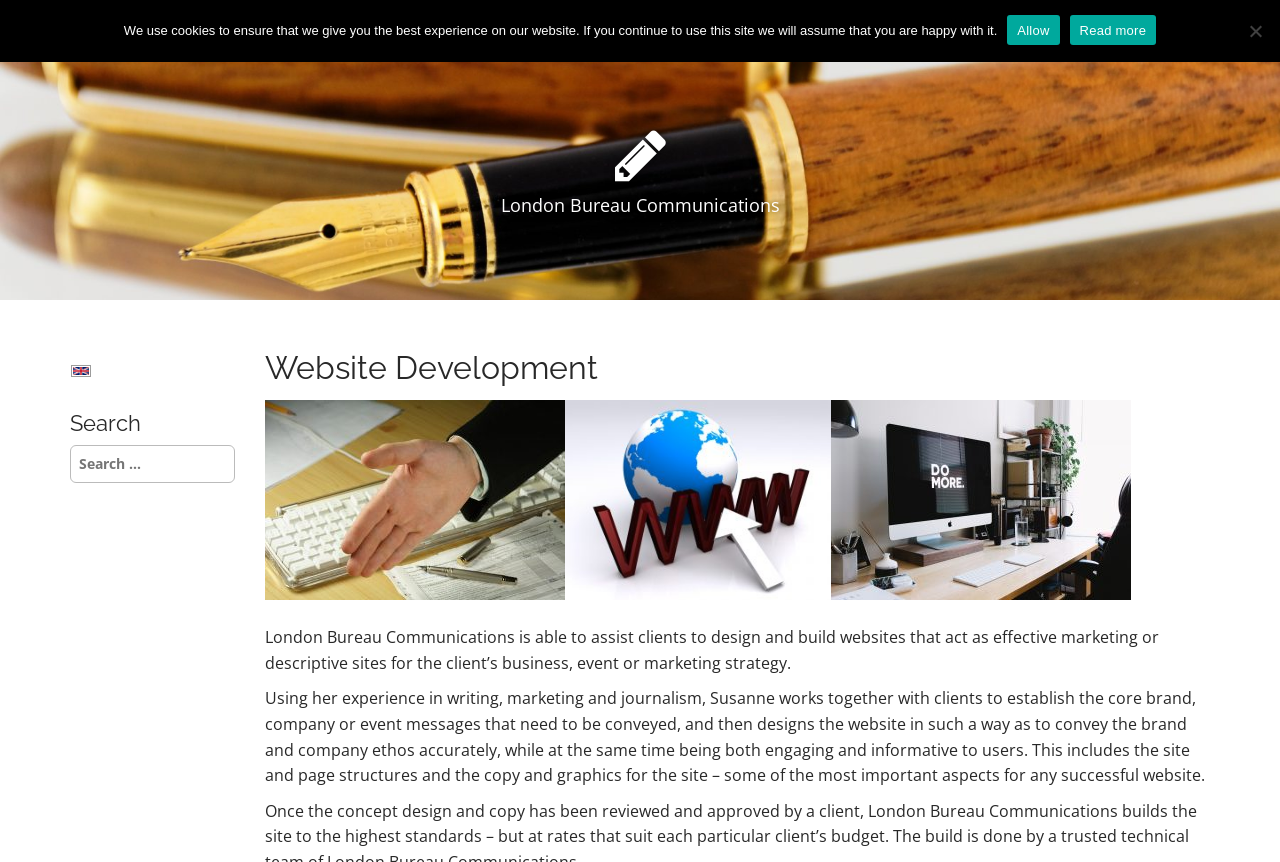Create an elaborate caption for the webpage.

The webpage is about Website Development, with a focus on London Bureau Communications. At the top, there is a navigation menu with 11 links: Home, About, Editorial Services, Writing, Journalism, Translations, Marketing, Media, Events, Teaching and Coaching, and Rates, followed by Contact. 

Below the navigation menu, there is a table layout that occupies most of the page. Within this layout, there is a heading that reads "Website Development" and a static text that introduces London Bureau Communications. 

The main content of the page is divided into two sections. On the left, there is a complementary section that contains a button for selecting the language, set to English by default, and a search function with a heading and a search box. 

On the right, there is a main section that describes the website development services offered by London Bureau Communications. The text explains how Susanne, the owner, uses her experience in writing, marketing, and journalism to design and build effective websites that convey the client's brand and company ethos accurately. 

At the very top of the page, there is a cookie notice dialog that informs users about the use of cookies on the website and provides options to allow or read more about it.